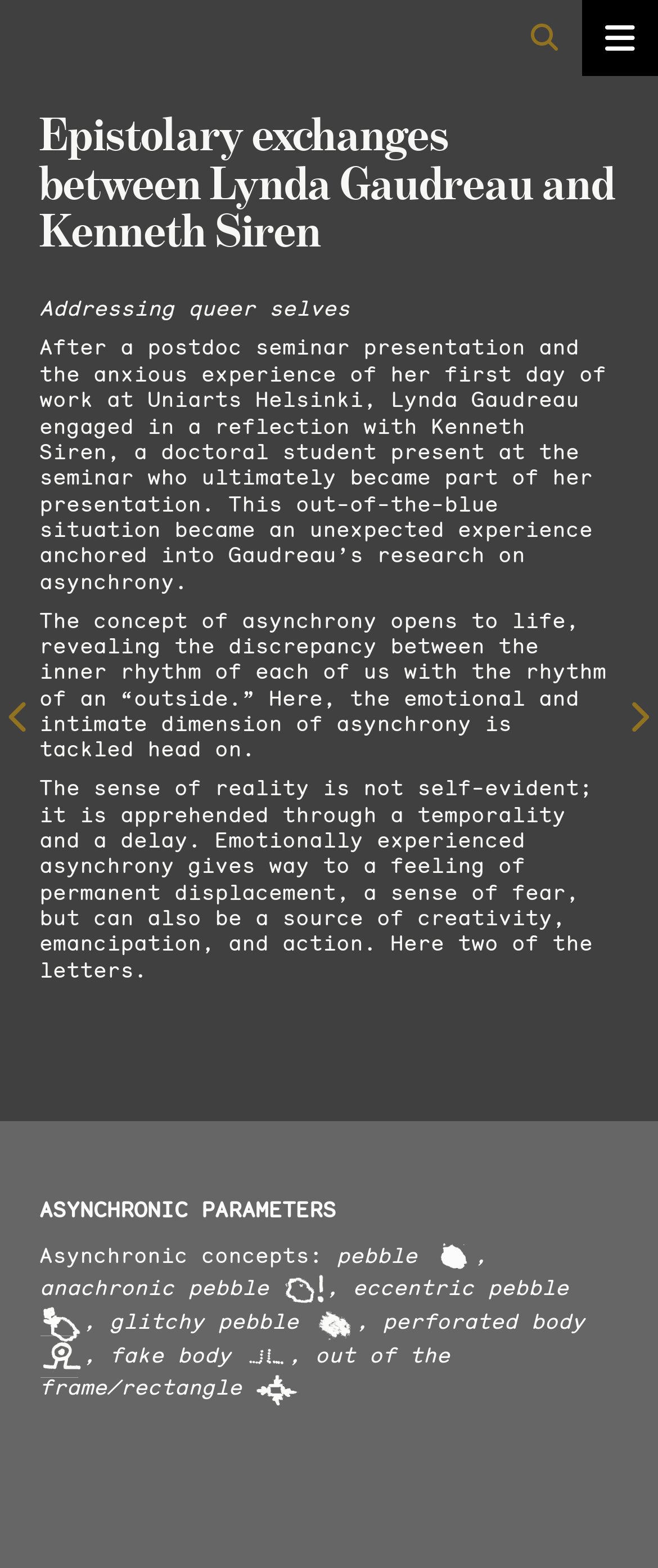Give a short answer to this question using one word or a phrase:
What is the topic of asynchronic concepts?

pebble